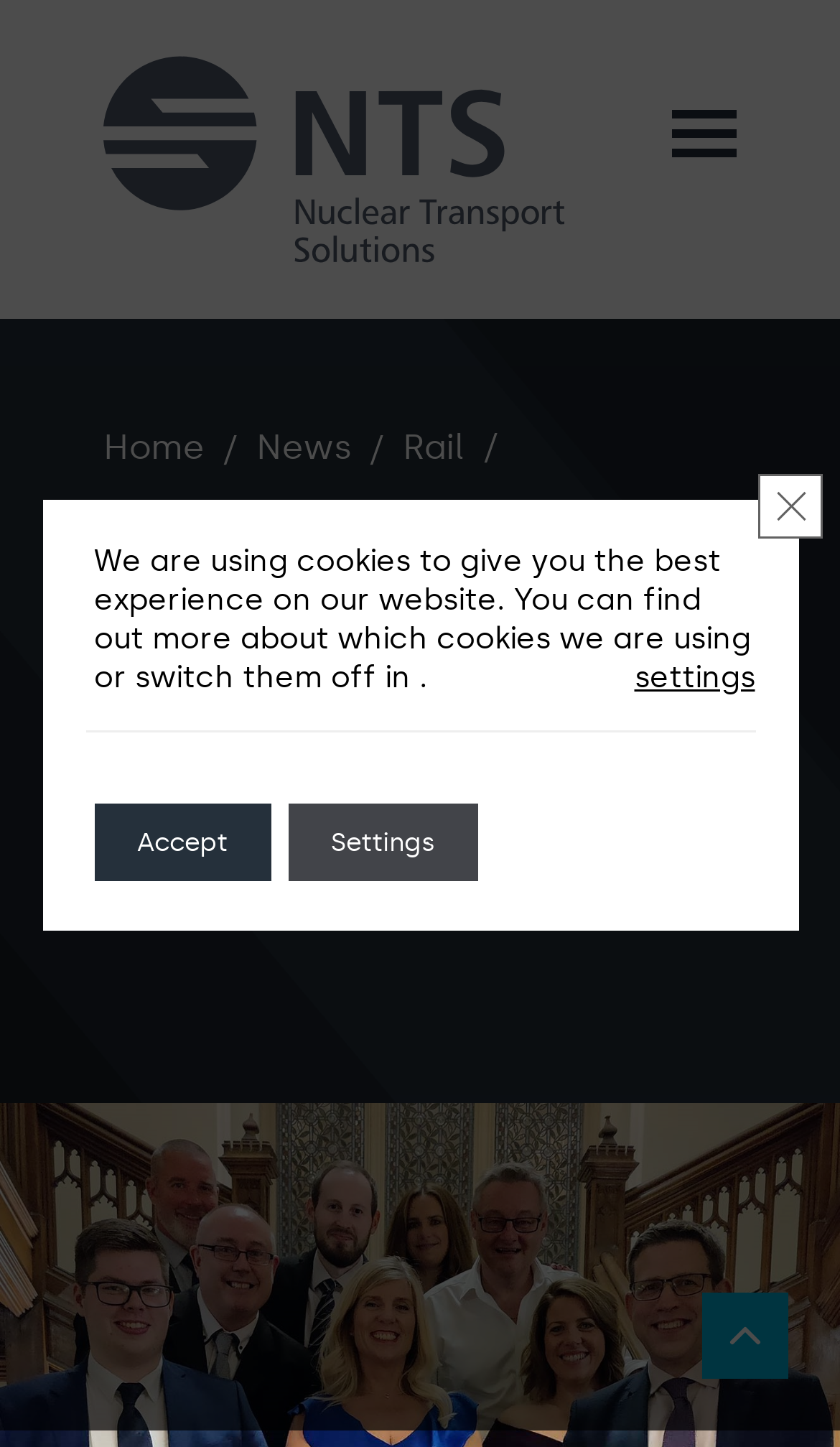Determine the bounding box coordinates of the section I need to click to execute the following instruction: "Toggle navigation". Provide the coordinates as four float numbers between 0 and 1, i.e., [left, top, right, bottom].

[0.8, 0.076, 0.877, 0.109]